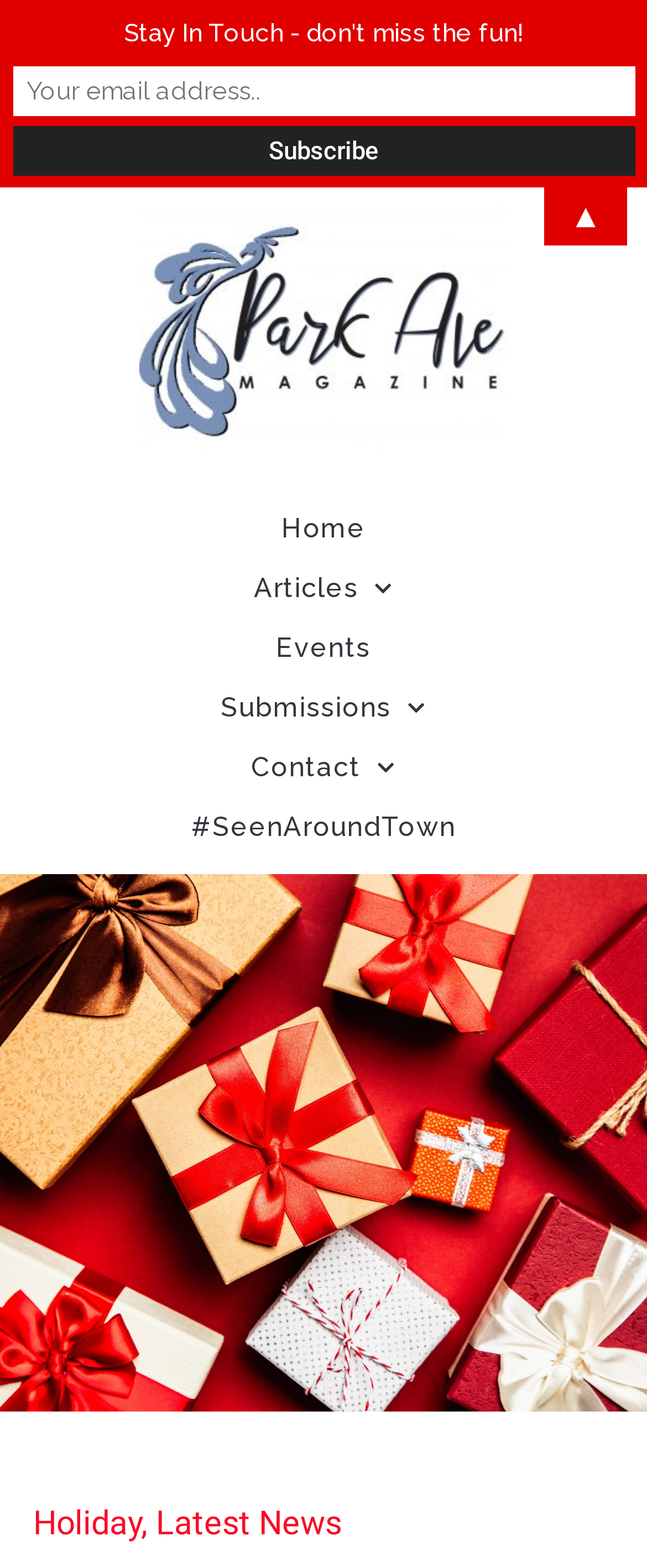Identify the bounding box coordinates of the region that needs to be clicked to carry out this instruction: "Visit the Holiday page". Provide these coordinates as four float numbers ranging from 0 to 1, i.e., [left, top, right, bottom].

[0.051, 0.958, 0.218, 0.984]